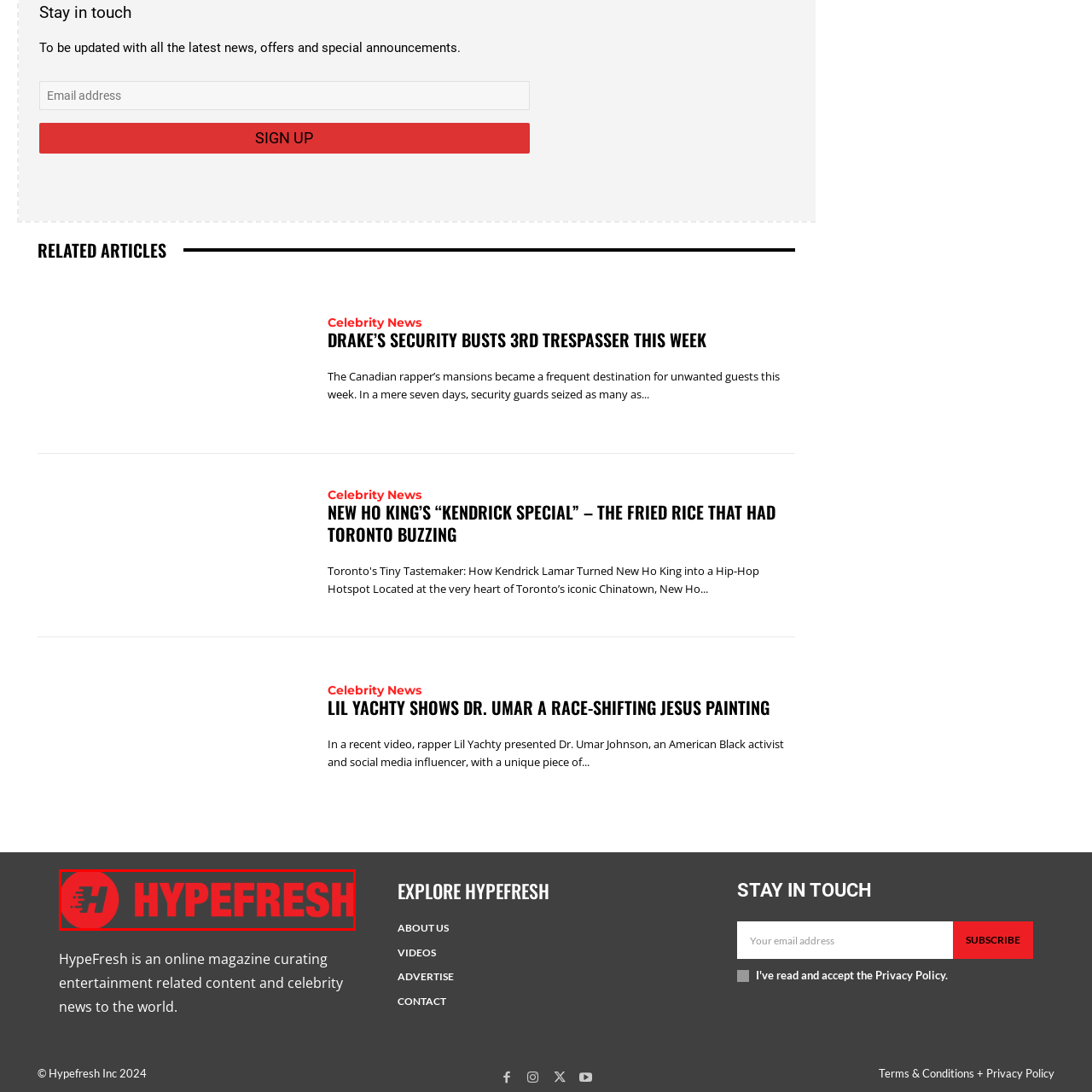What is the shape of the stylized letter 'H' in the logo?
Look closely at the image inside the red bounding box and answer the question with as much detail as possible.

The caption describes the stylized letter 'H' in the logo as being accompanied by dynamic lines, suggesting speed and freshness, which implies that the shape of the letter 'H' is not a traditional or static shape.